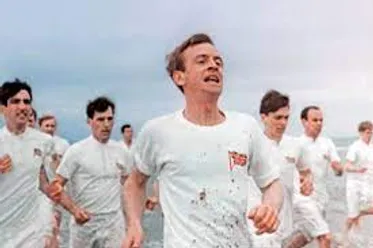Generate a detailed caption for the image.

The image depicts a dramatic scene from the iconic film "Chariots of Fire," released in the US on September 25, 1981. It features a group of athletes, dressed in white running gear, charging along a beach, embodying the spirit of determination and athleticism central to the movie. The lead figure, exuding focus and intensity, is at the forefront, while others trail behind, contributing to the atmosphere of camaraderie and competition. This moment captures the essence of the film's themes, highlighting the personal struggles of its main characters, Eric Liddell and Harold Abrahams, as they prepare for their respective challenges in the world of athletics leading up to the 1924 Olympics. The powerful imagery, combined with a memorable musical score, makes this running sequence one of the most memorable openings in cinematic history.